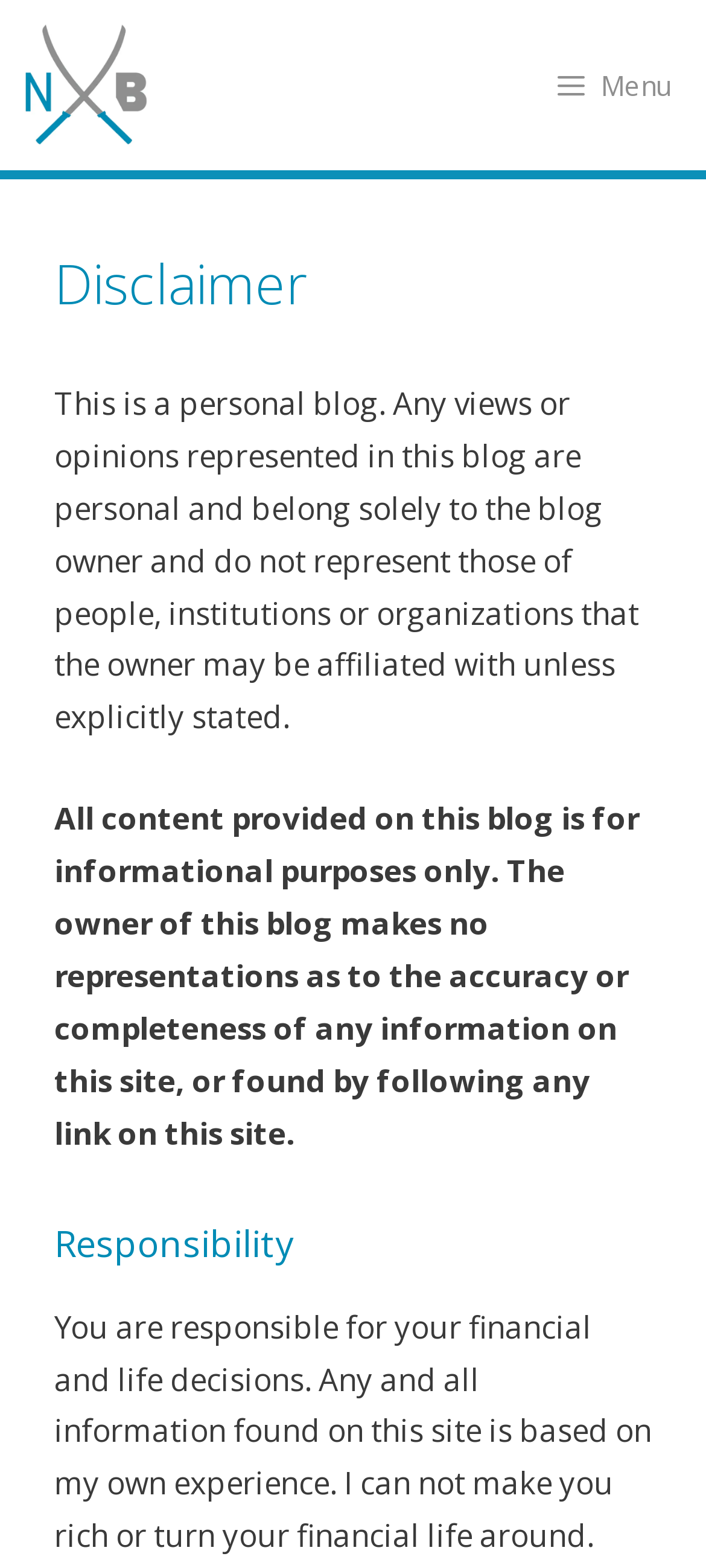Reply to the question below using a single word or brief phrase:
What kind of content is provided on this site?

Informational content